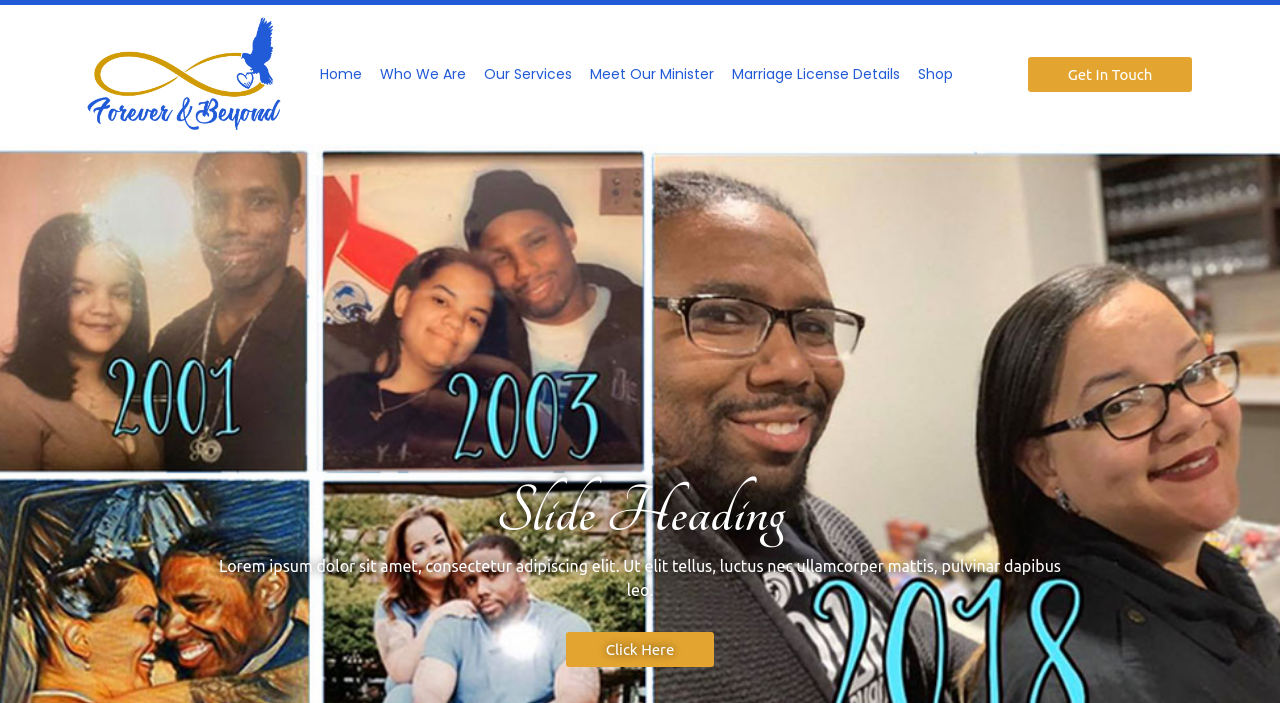Determine the bounding box coordinates for the clickable element to execute this instruction: "Click on the 'Forever & Beyond' logo". Provide the coordinates as four float numbers between 0 and 1, i.e., [left, top, right, bottom].

[0.062, 0.021, 0.225, 0.19]